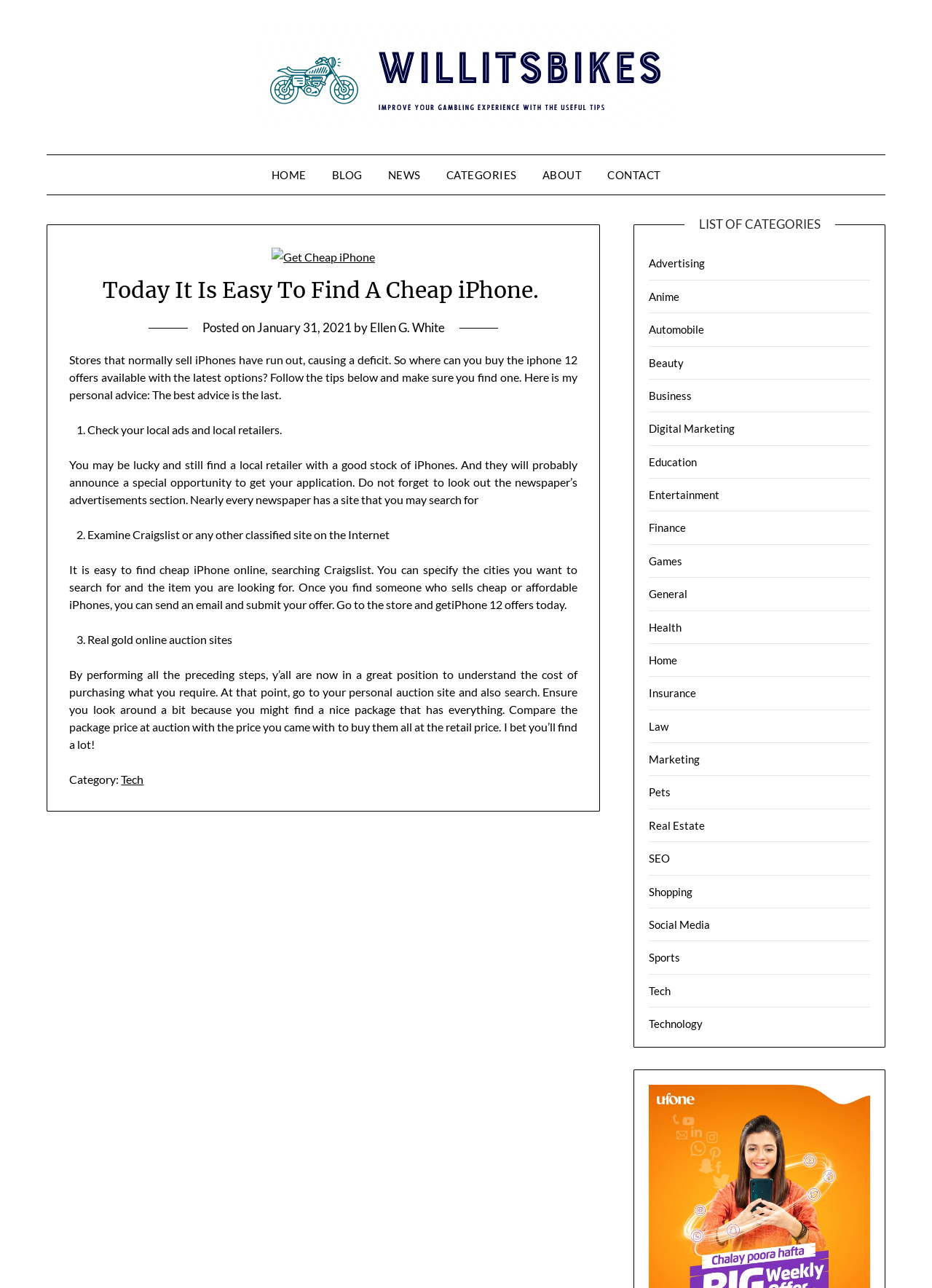How many links are there in the 'LIST OF CATEGORIES' section?
Based on the visual, give a brief answer using one word or a short phrase.

20